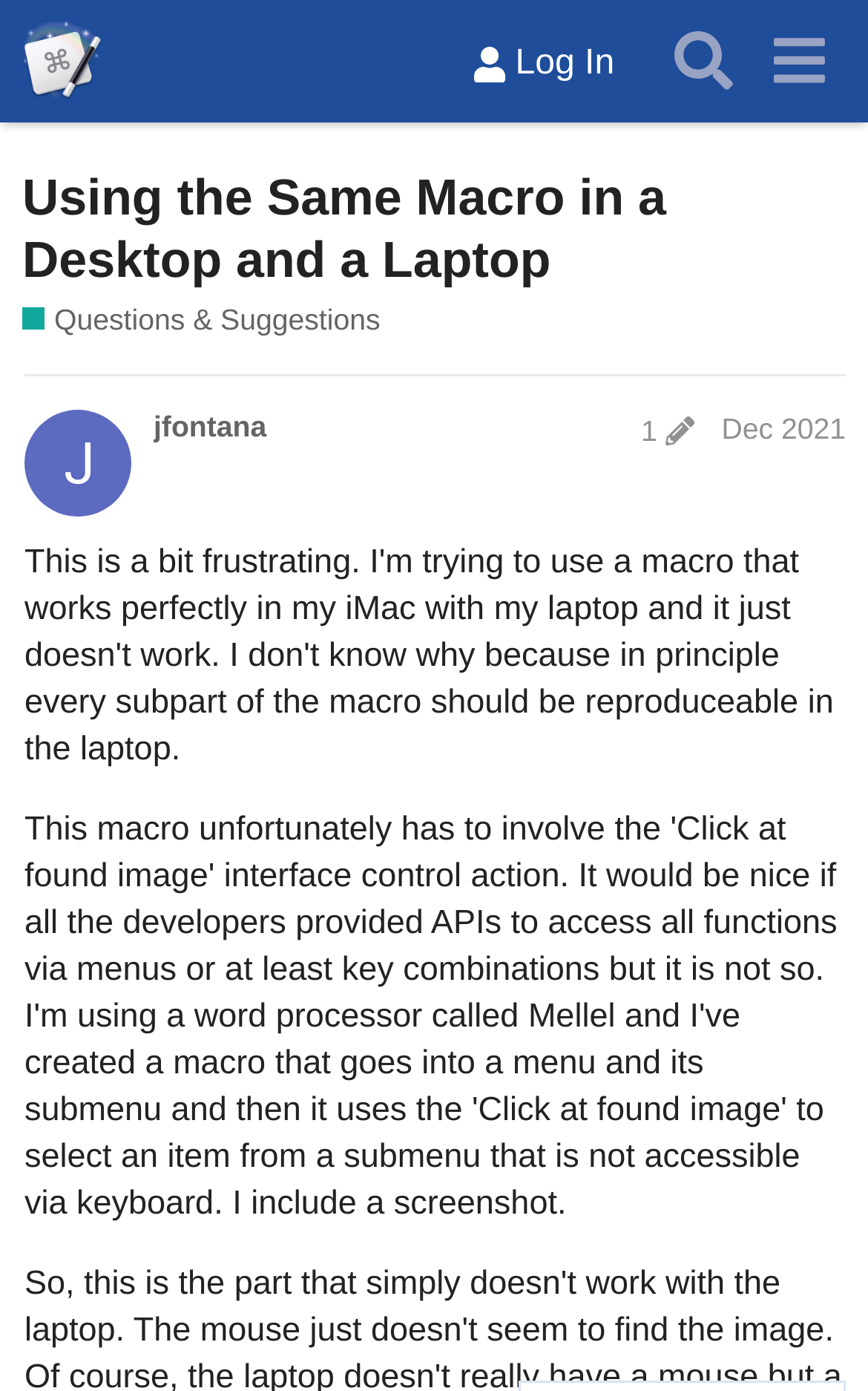When was the post last edited?
Provide a detailed and well-explained answer to the question.

The last edited time of the post can be found in the post edit history section, where it is written as 'Dec 31, 2021 1:43 pm'.